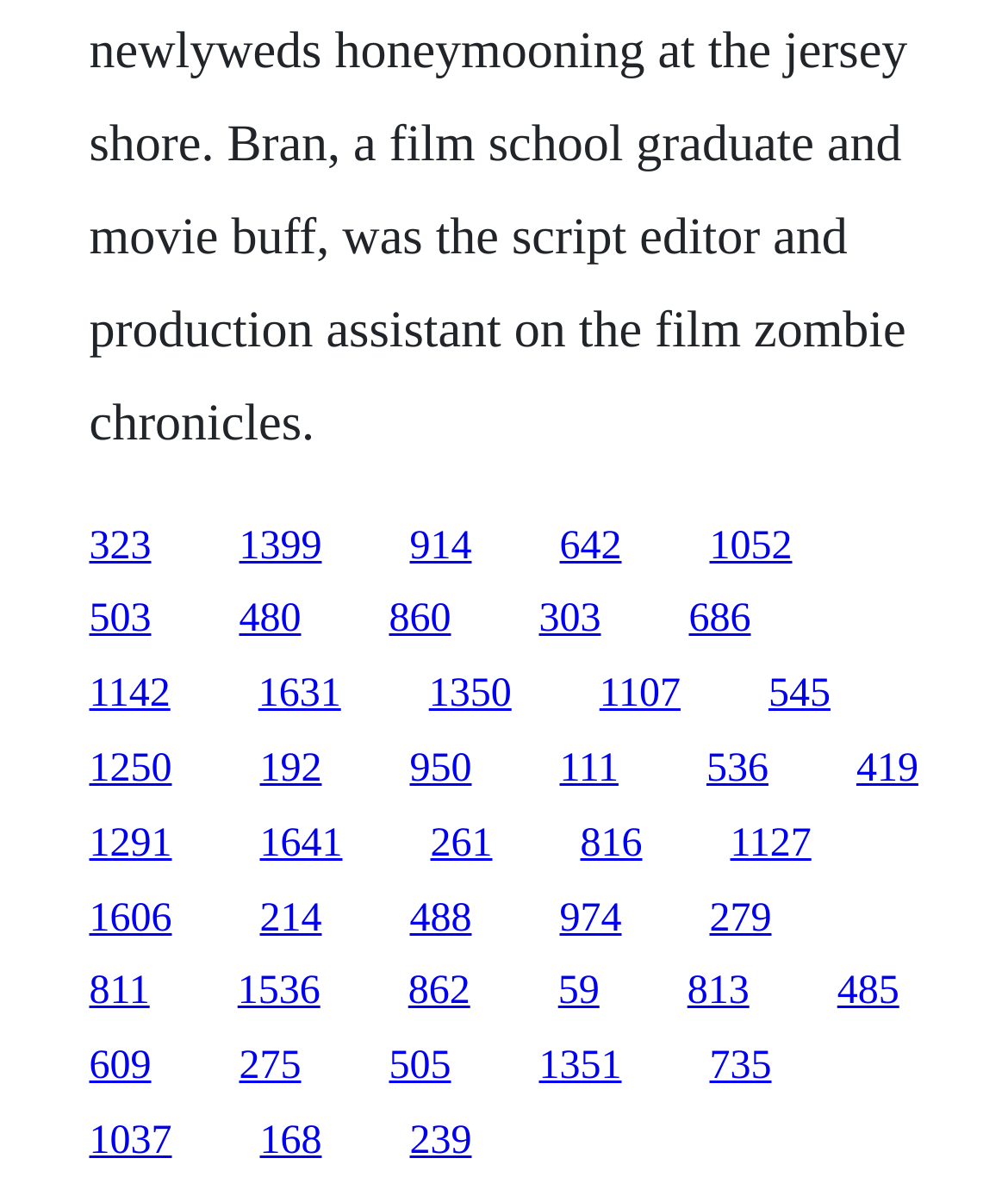Locate the coordinates of the bounding box for the clickable region that fulfills this instruction: "click the first link".

[0.088, 0.436, 0.15, 0.472]